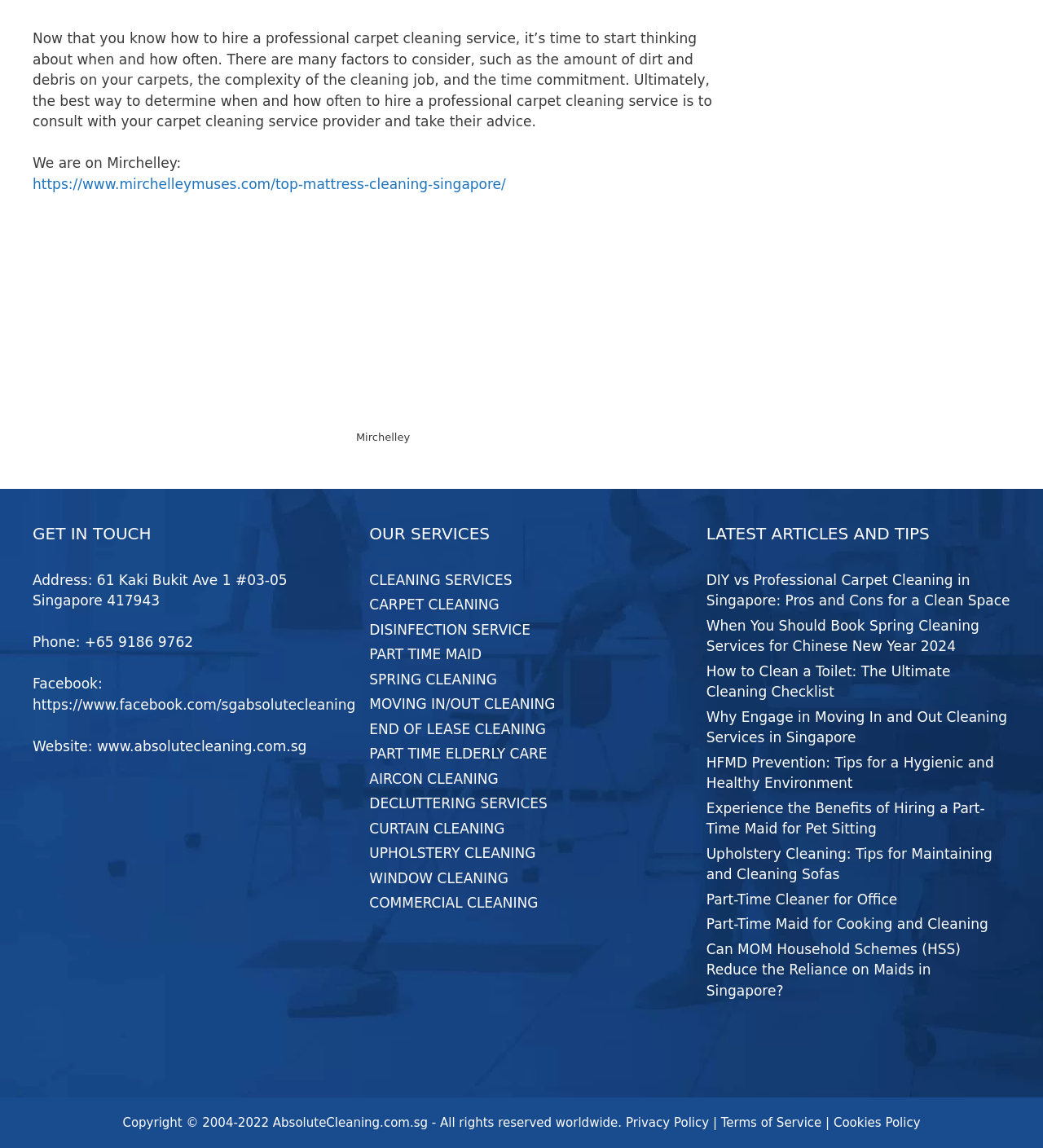What is the copyright year range for the website?
Give a single word or phrase as your answer by examining the image.

2004-2022